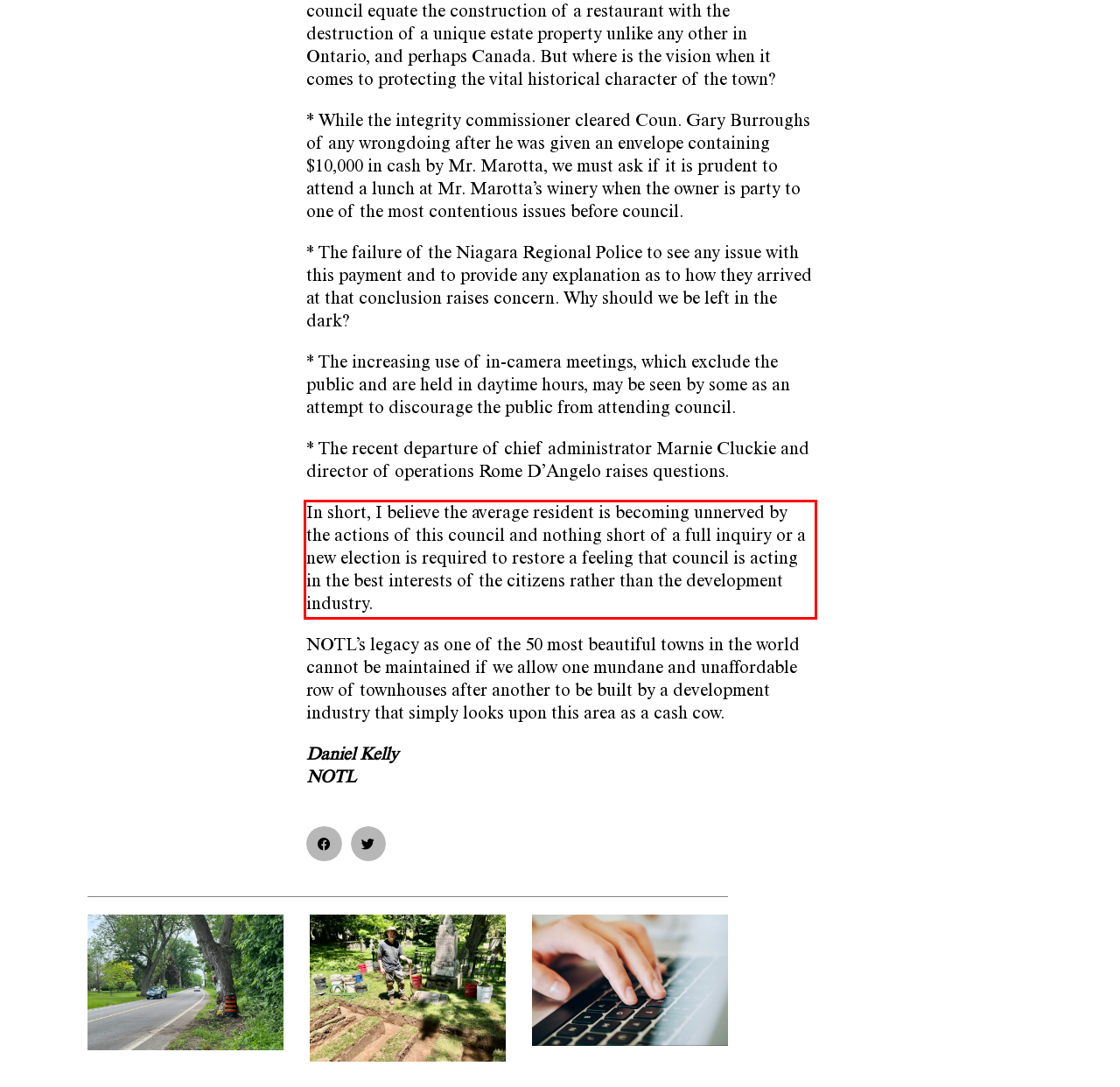From the screenshot of the webpage, locate the red bounding box and extract the text contained within that area.

In short, I believe the average resident is becoming unnerved by the actions of this council and nothing short of a full inquiry or a new election is required to restore a feeling that council is acting in the best interests of the citizens rather than the development industry.